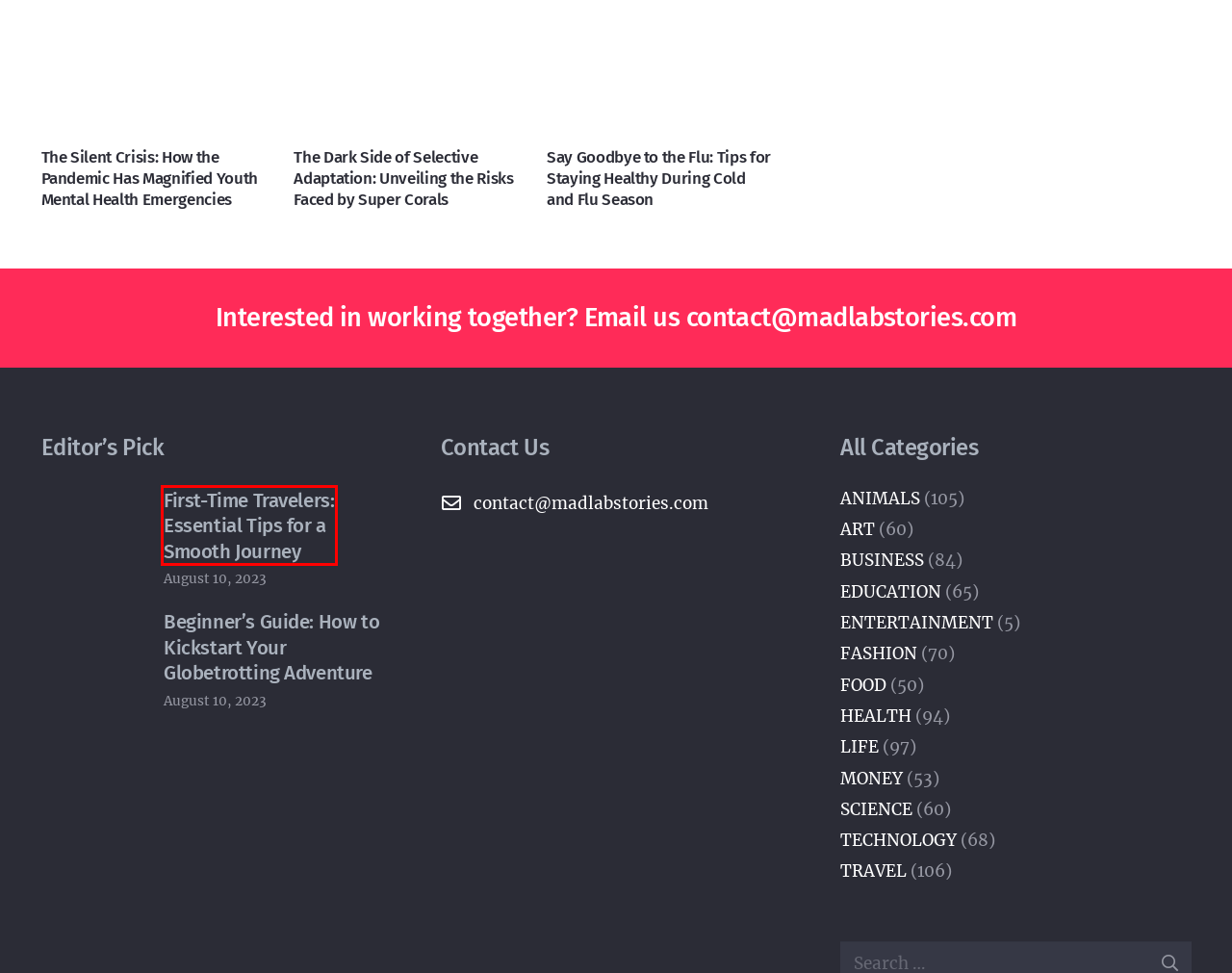Look at the screenshot of a webpage that includes a red bounding box around a UI element. Select the most appropriate webpage description that matches the page seen after clicking the highlighted element. Here are the candidates:
A. Beginner's Guide: How to Kickstart Your Globetrotting Adventure - Mad Lab Stories
B. Say Goodbye to the Flu: Tips for Staying Healthy During Cold and Flu Season - Mad Lab Stories
C. The Silent Crisis: How the Pandemic Has Magnified Youth Mental Health Emergencies - Mad Lab Stories
D. First-Time Travelers: Essential Tips for a Smooth Journey - Mad Lab Stories
E. Breaking Ground: Australian-First Nappy Recycling Trial Takes Off - Mad Lab Stories
F. home - Mad Lab Stories
G. ANIMALS Archives - Mad Lab Stories
H. The Dark Side of Selective Adaptation: Unveiling the Risks Faced by Super Corals - Mad Lab Stories

D